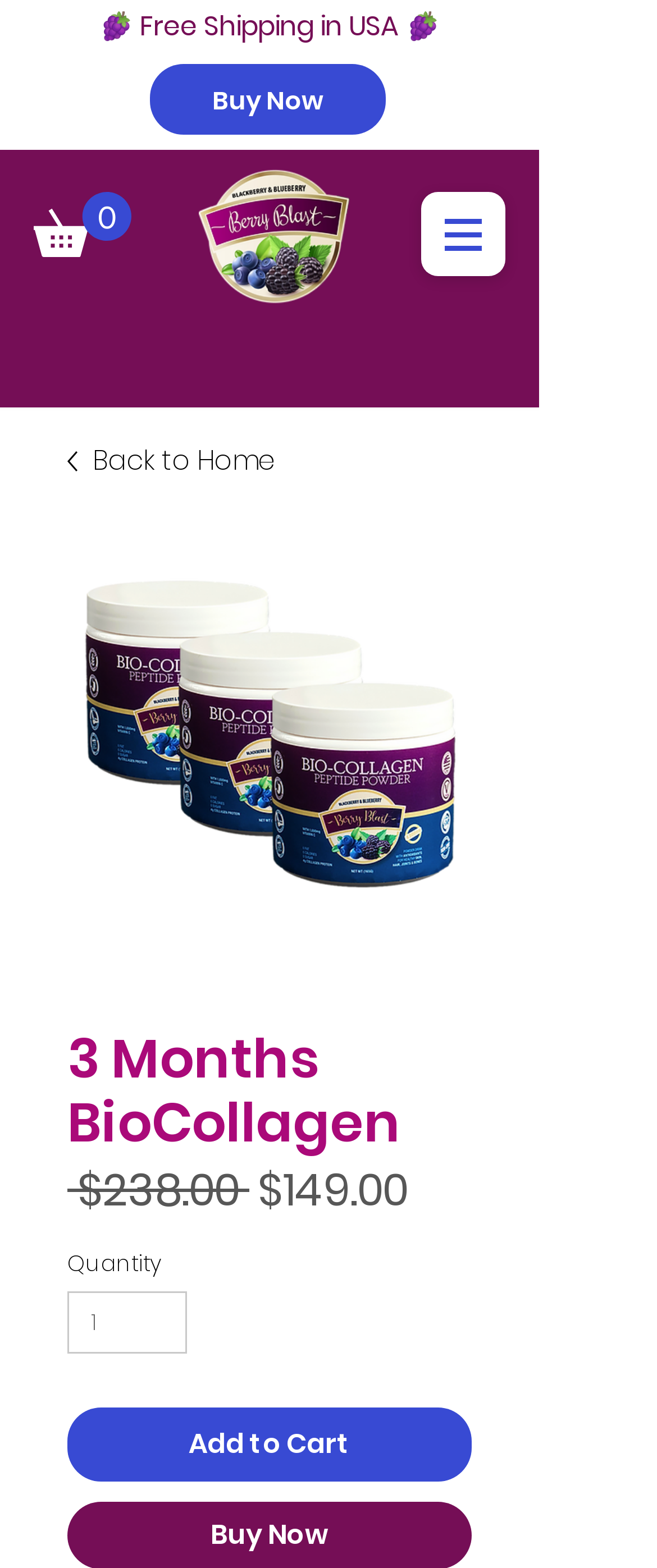Generate a thorough description of the webpage.

The webpage is about a product called Bio Collagen, a powder designed to stimulate cartilage regeneration, prevent joint wear, and strengthen tissues, tendons, and bones. 

At the top left corner, there is a link to a cart with 0 items, accompanied by an SVG icon. Next to it, on the top center, is the website's logo, an image of "Logo (1).png". 

On the top right corner, there is a button to open the navigation menu. Below the logo, a promotional message "🍇 Free Shipping in USA 🍇" is displayed. 

A "Buy Now" link is prominently placed in the middle of the page, which contains several elements. There is a "Back to Home" link with an image, an image of the product "3 Months BioCollagen", a heading with the same name, and the product's price information. The price information includes the regular price of $238.00, the sale price of $149.00, and a label for each price. 

Below the price information, there is a section to select the quantity of the product, with a label "Quantity" and a spin button to input the desired quantity. Finally, an "Add to Cart" button is located at the bottom of this section.